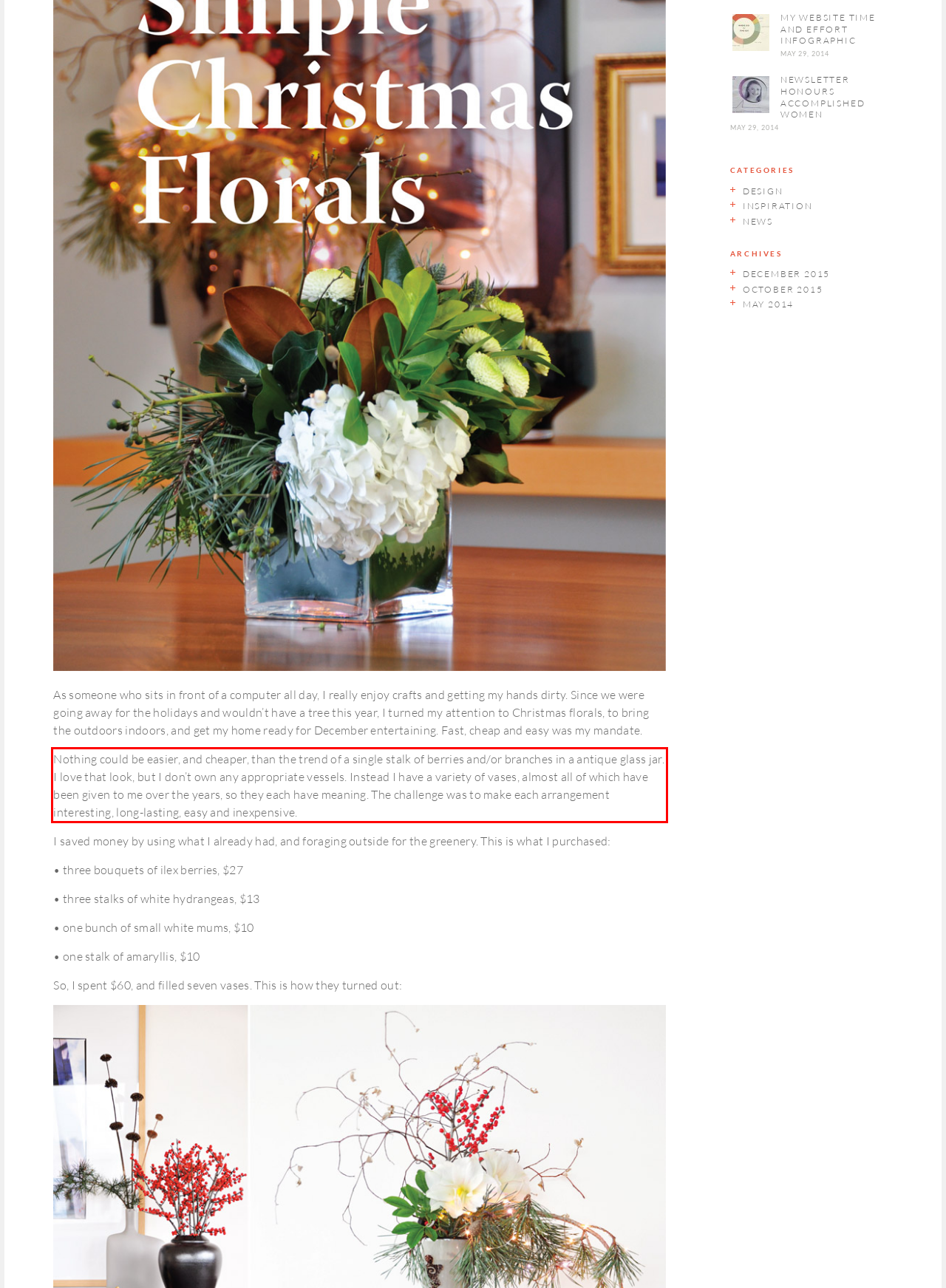Identify the text within the red bounding box on the webpage screenshot and generate the extracted text content.

Nothing could be easier, and cheaper, than the trend of a single stalk of berries and/or branches in a antique glass jar. I love that look, but I don’t own any appropriate vessels. Instead I have a variety of vases, almost all of which have been given to me over the years, so they each have meaning. The challenge was to make each arrangement interesting, long-lasting, easy and inexpensive.